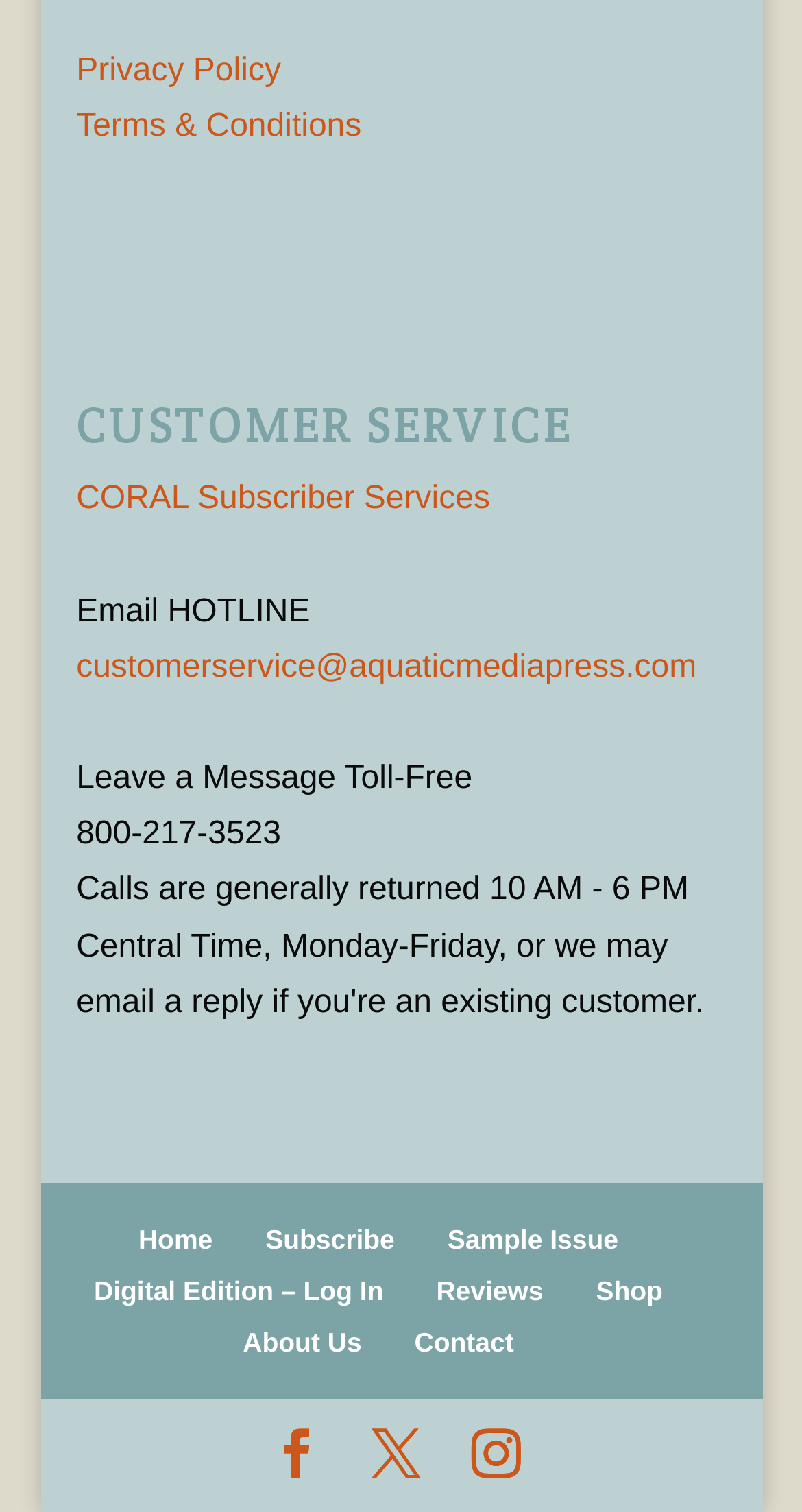How many social media links are present at the bottom of the webpage?
Please give a detailed answer to the question using the information shown in the image.

I found three social media links at the bottom of the webpage, represented by icons '', '', and '', which suggests they are links to the webpage's social media profiles.